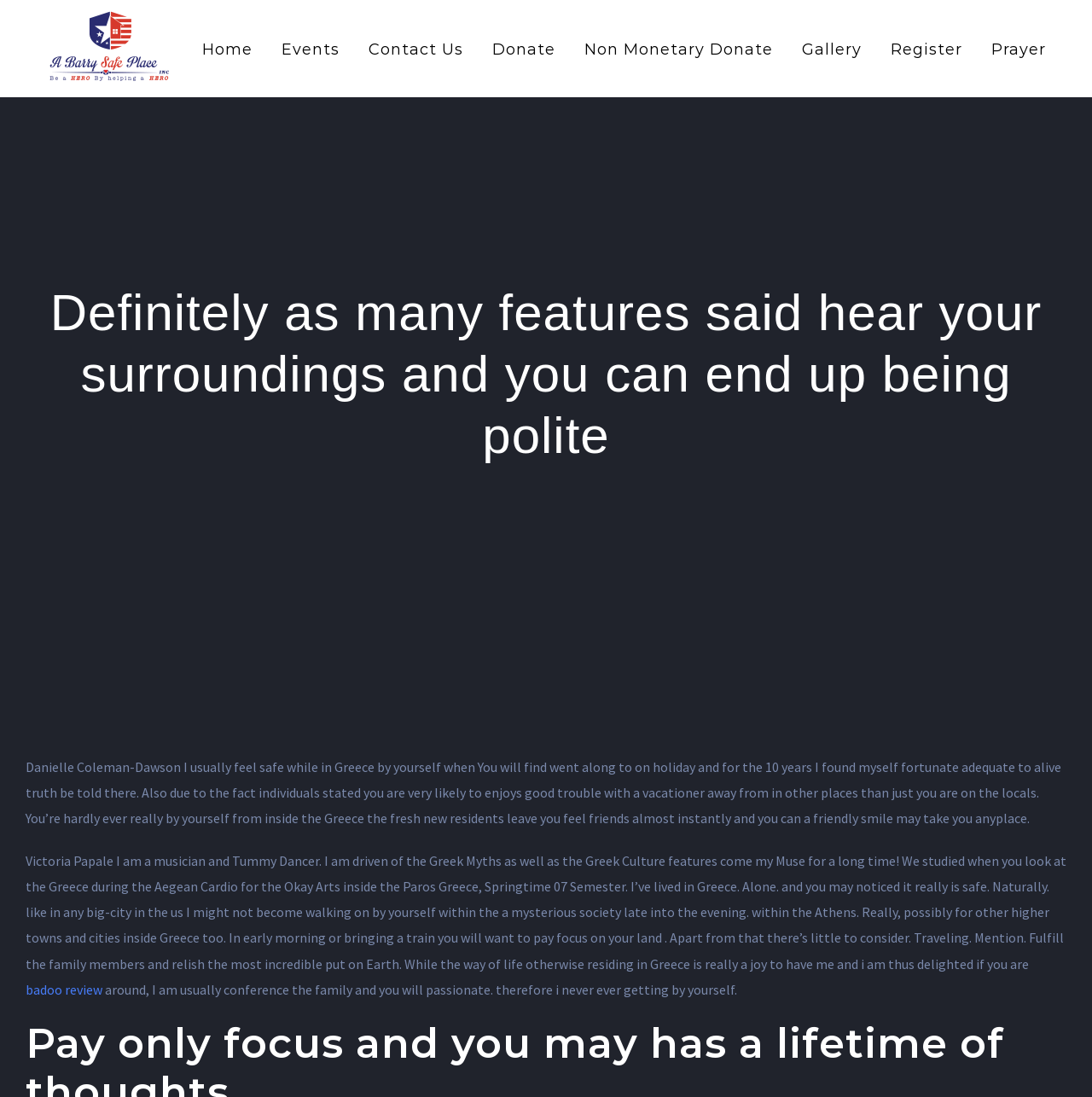Determine the coordinates of the bounding box that should be clicked to complete the instruction: "View Gallery". The coordinates should be represented by four float numbers between 0 and 1: [left, top, right, bottom].

[0.734, 0.0, 0.789, 0.088]